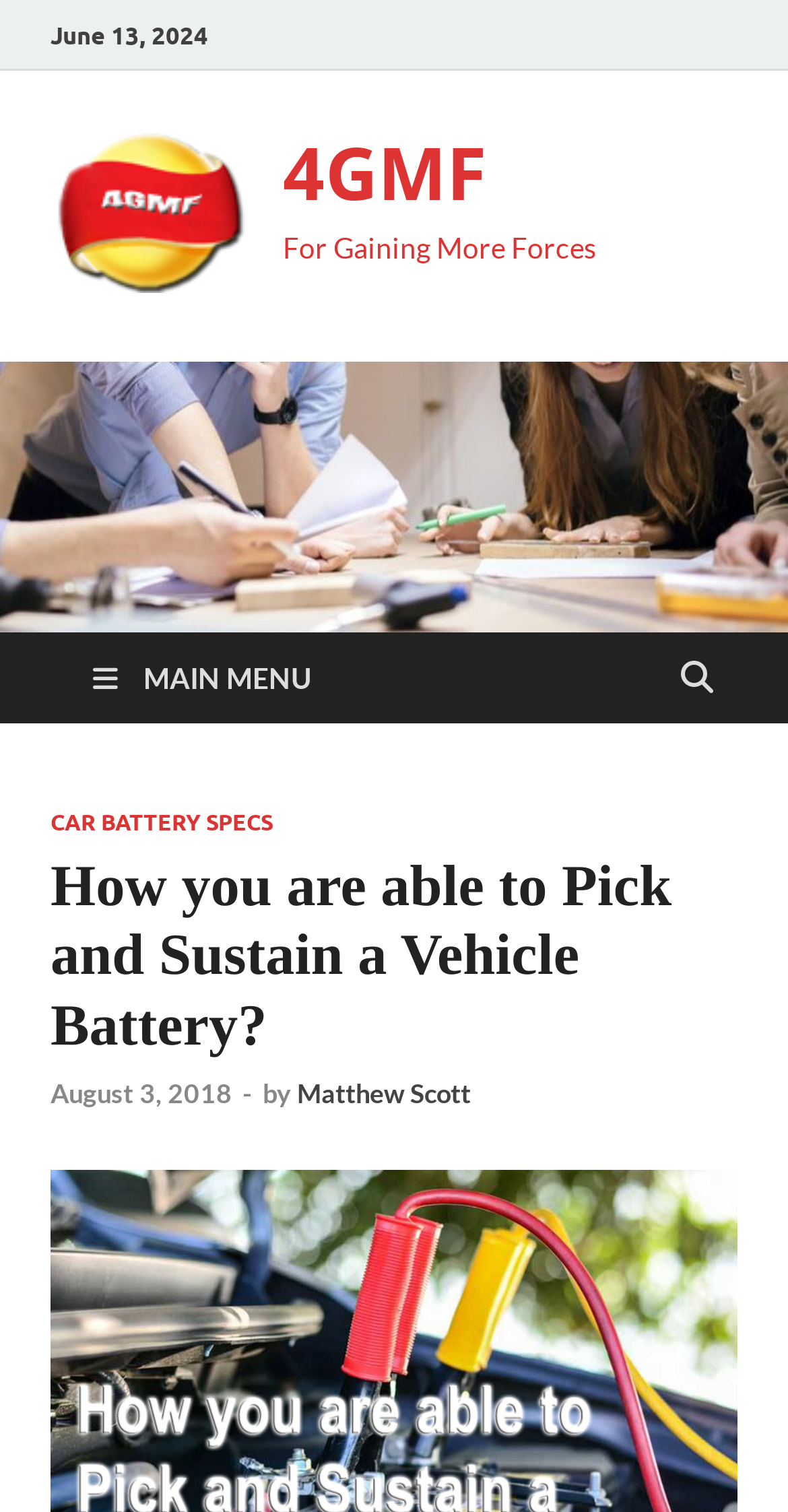From the element description: "Car Battery Specs", extract the bounding box coordinates of the UI element. The coordinates should be expressed as four float numbers between 0 and 1, in the order [left, top, right, bottom].

[0.064, 0.534, 0.346, 0.553]